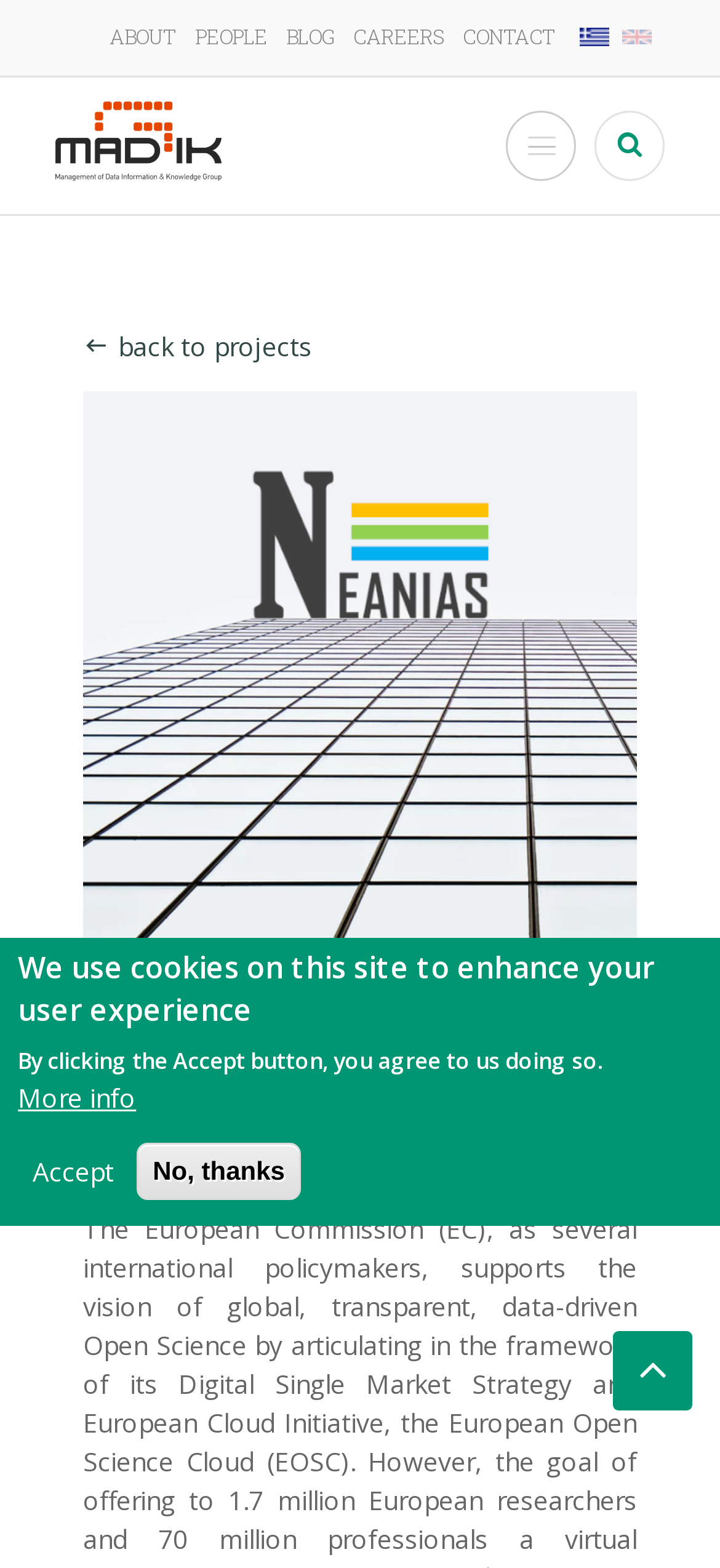How many language options are available?
Please provide a comprehensive answer based on the contents of the image.

The language options can be found in the links 'English' and 'Ελληνικά' which are located at the top right corner of the webpage, indicating that there are two language options available.